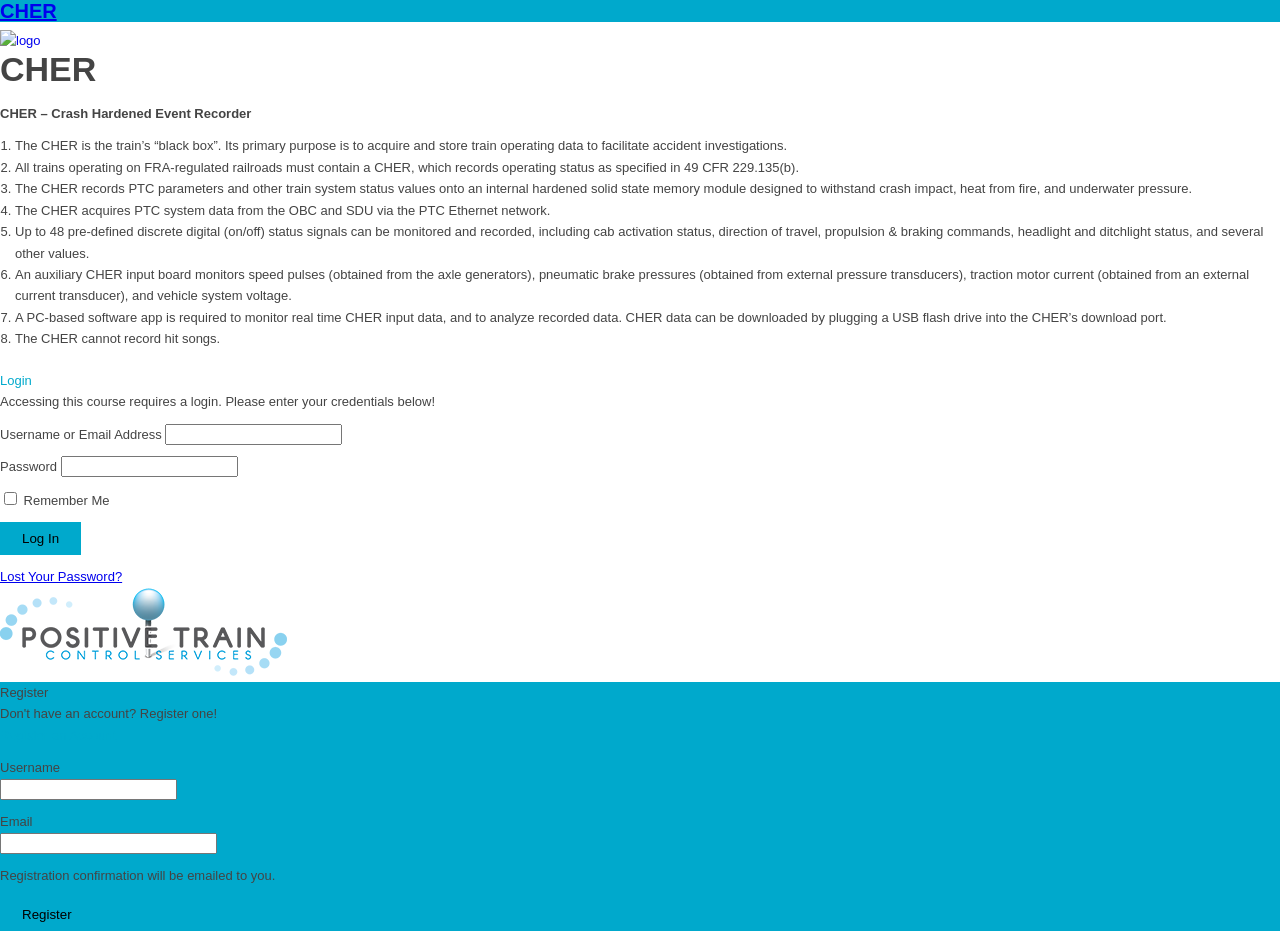Give a one-word or one-phrase response to the question: 
What is required to monitor real-time CHER input data?

PC-based software app